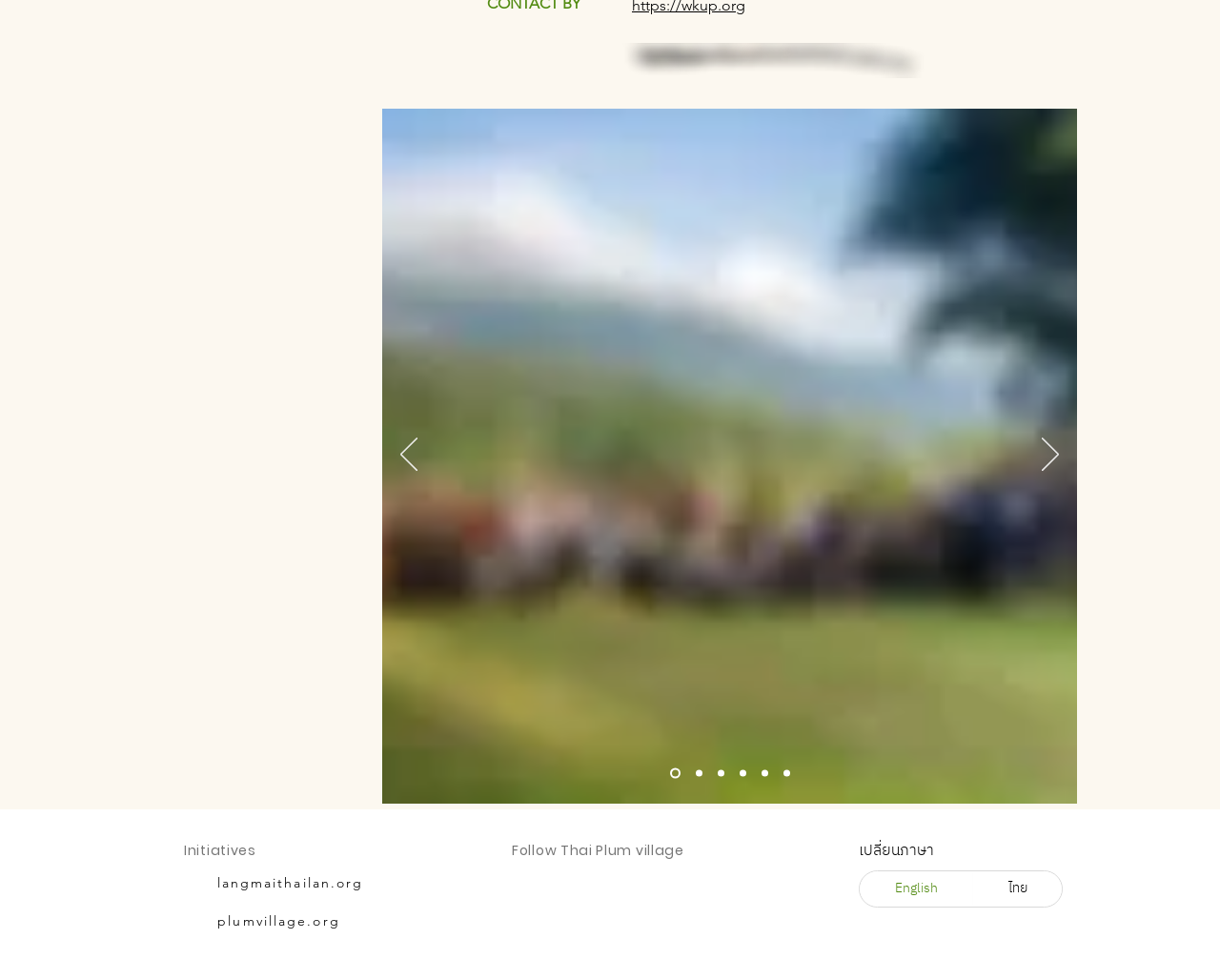How many social media platforms are listed?
Give a single word or phrase answer based on the content of the image.

3